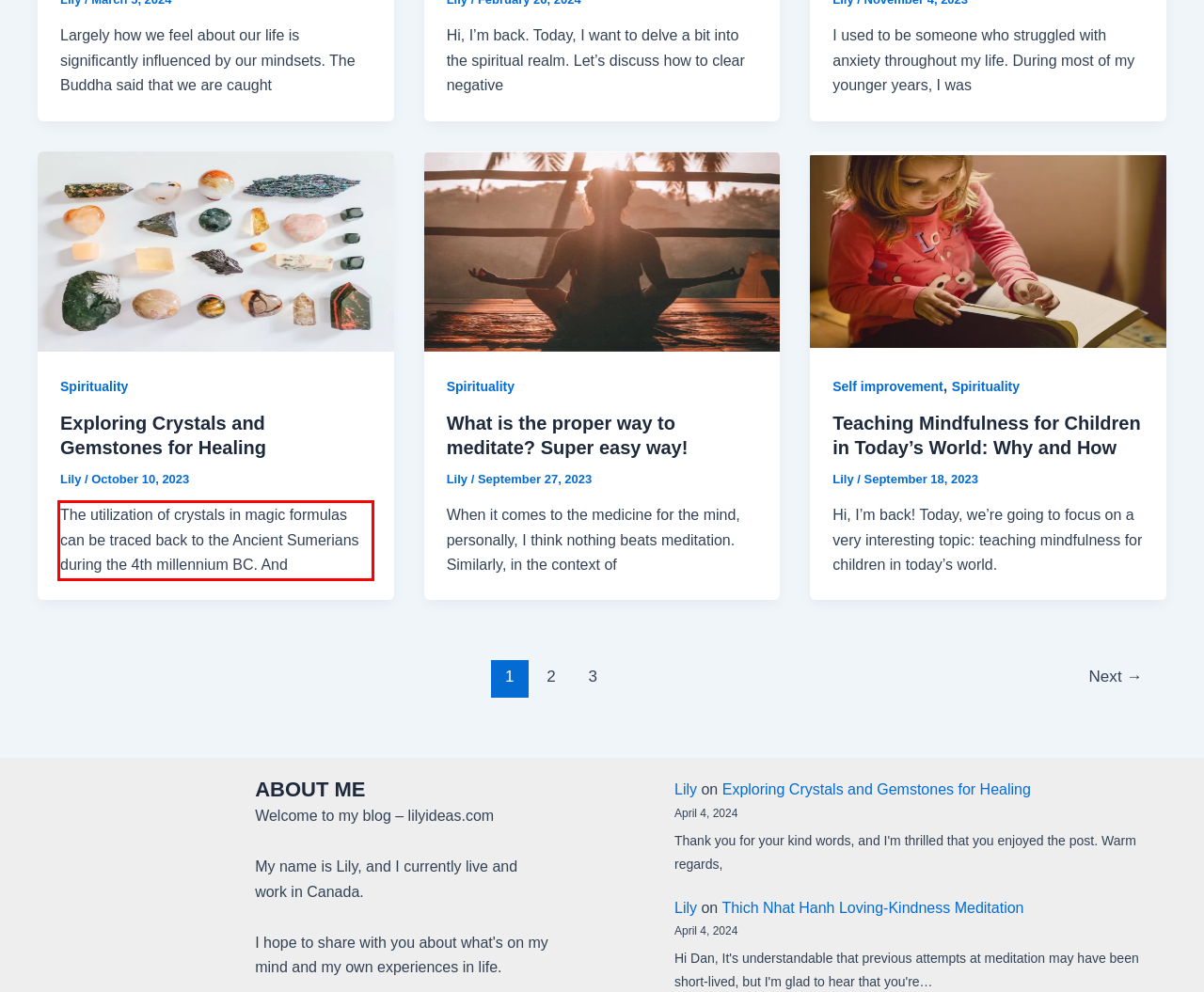View the screenshot of the webpage and identify the UI element surrounded by a red bounding box. Extract the text contained within this red bounding box.

The utilization of crystals in magic formulas can be traced back to the Ancient Sumerians during the 4th millennium BC. And